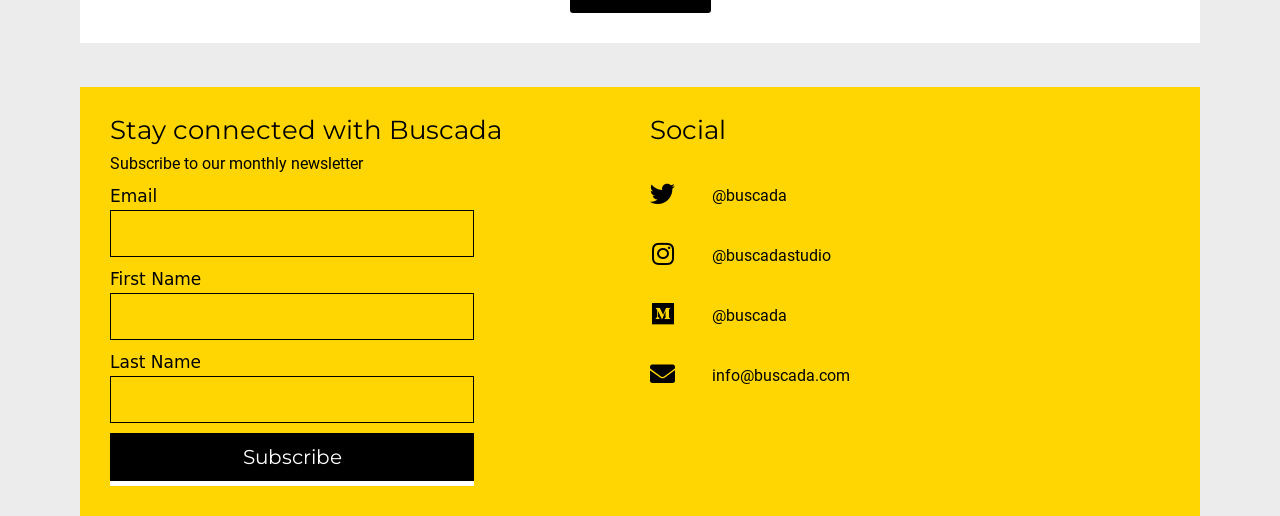Find the bounding box coordinates of the element to click in order to complete this instruction: "Subscribe to the newsletter". The bounding box coordinates must be four float numbers between 0 and 1, denoted as [left, top, right, bottom].

[0.086, 0.84, 0.37, 0.943]